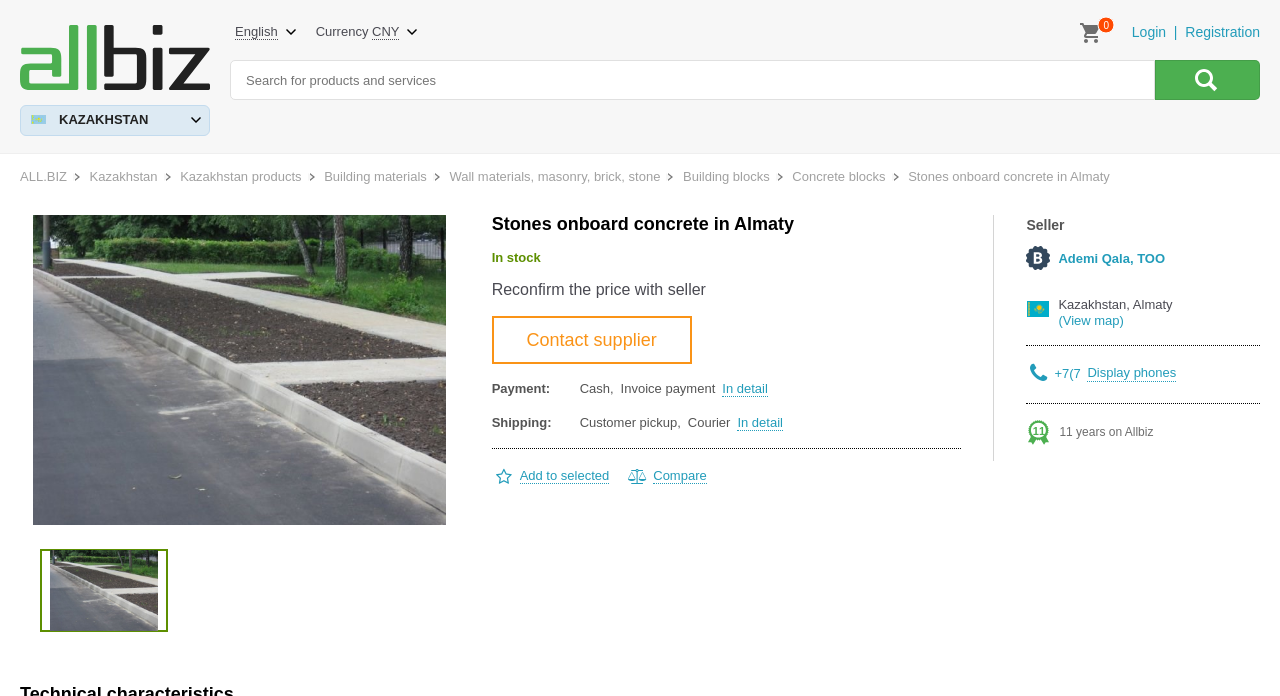Identify the bounding box coordinates for the element you need to click to achieve the following task: "Search for products and services". Provide the bounding box coordinates as four float numbers between 0 and 1, in the form [left, top, right, bottom].

[0.18, 0.086, 0.902, 0.144]